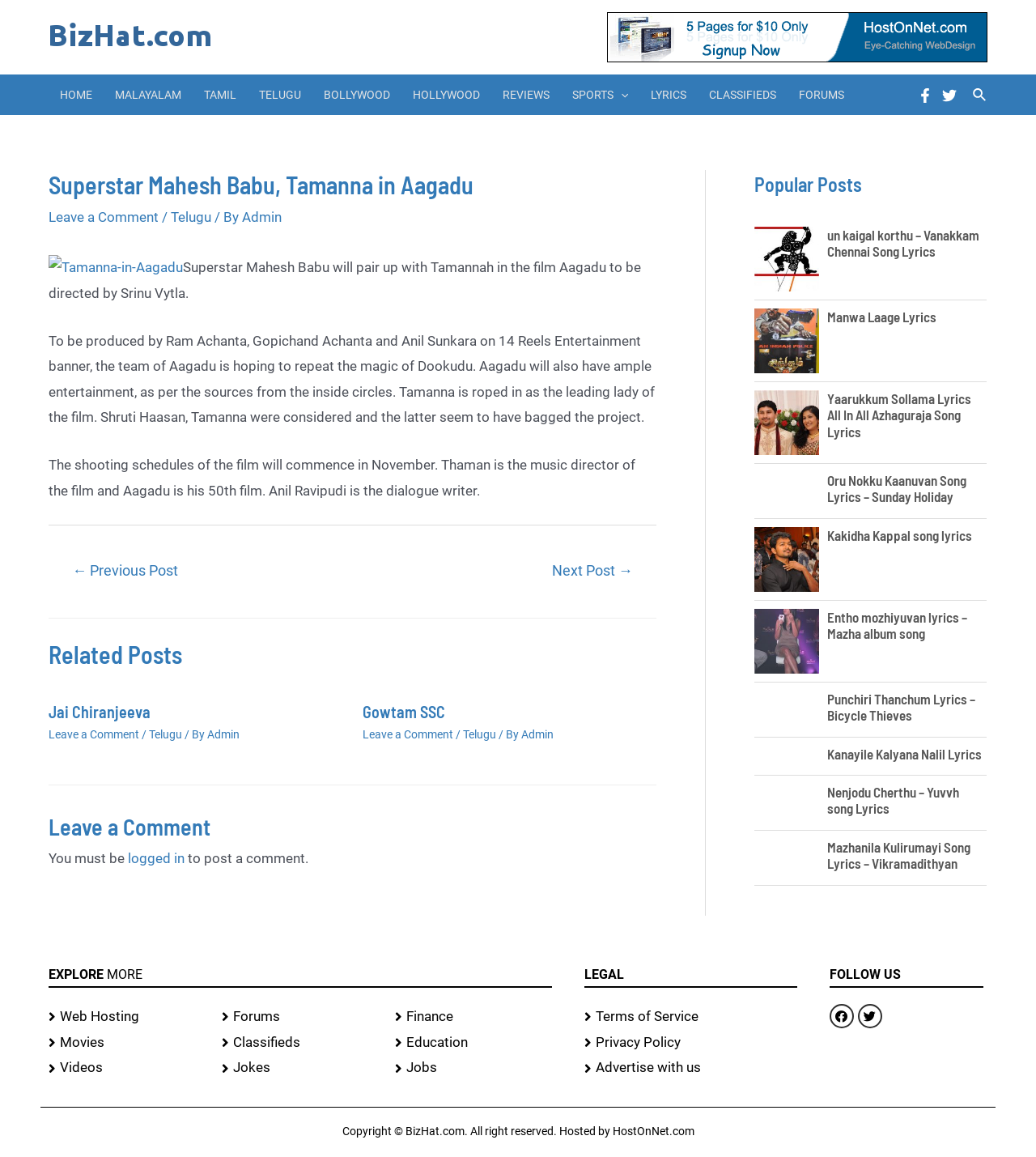Please find and report the bounding box coordinates of the element to click in order to perform the following action: "Click on the Next Post → link". The coordinates should be expressed as four float numbers between 0 and 1, in the format [left, top, right, bottom].

[0.511, 0.479, 0.632, 0.509]